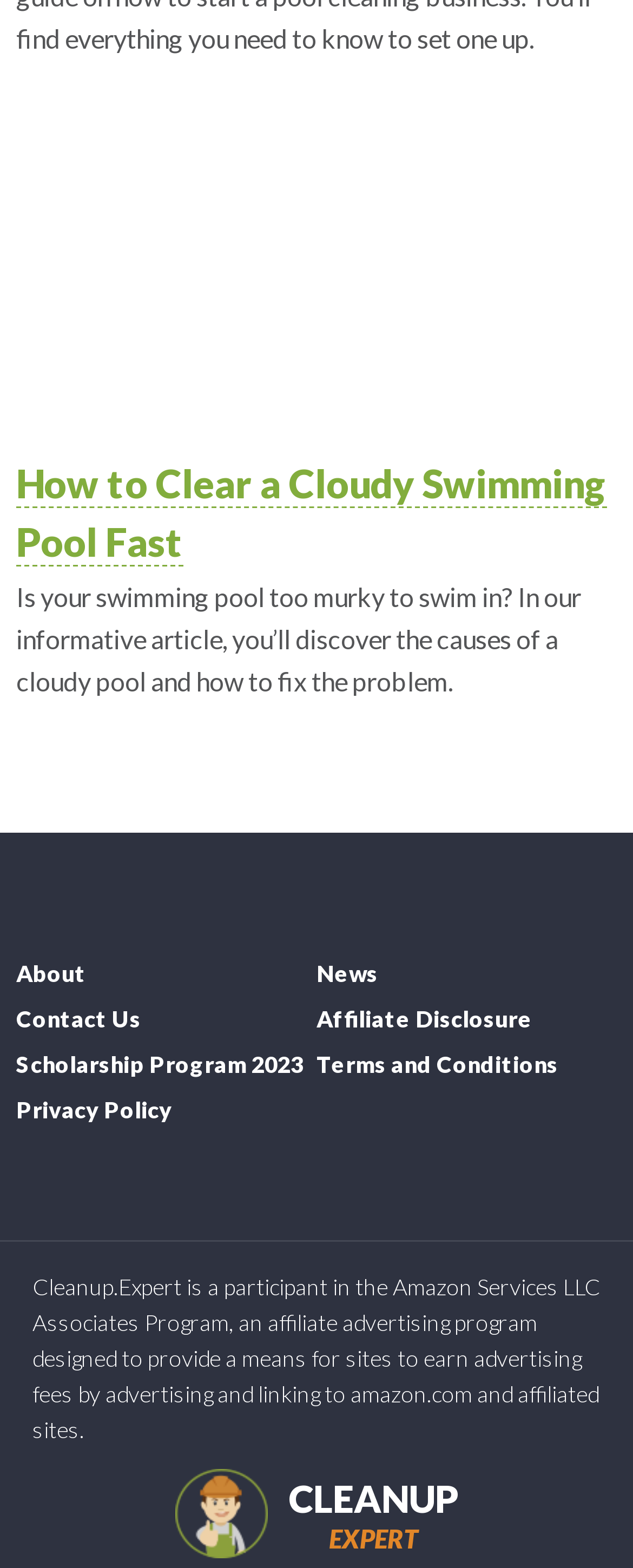Identify the bounding box coordinates of the region I need to click to complete this instruction: "Read the affiliate disclosure".

[0.5, 0.64, 0.841, 0.658]